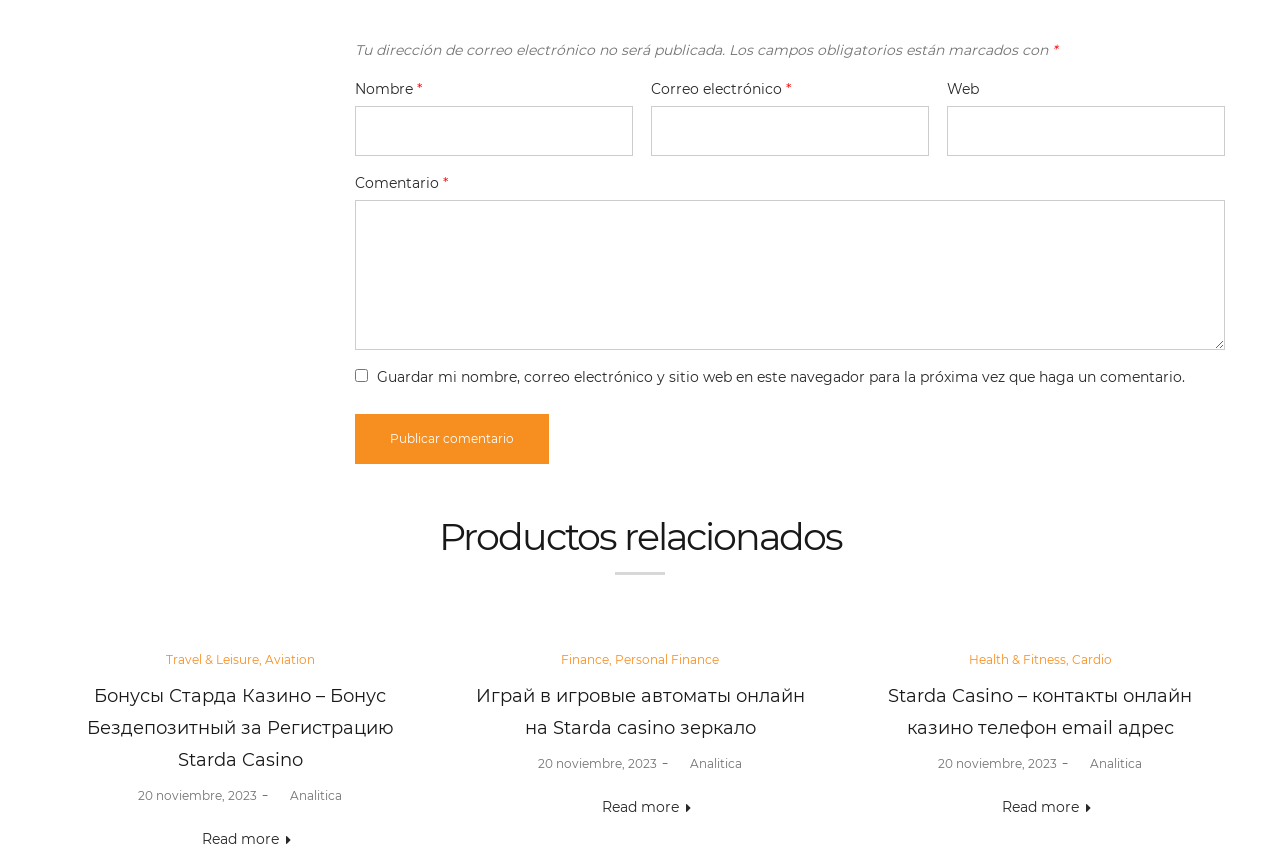What type of content is listed on this webpage?
Please answer the question with a detailed and comprehensive explanation.

The webpage has a section titled 'Productos relacionados' which lists several links to related products or articles. The links have titles such as 'Бонусы Старда Казино – Бонус Бездепозитный за Регистрацию Starda Casino' and 'Играй в игровые автоматы онлайн на Starda casino зеркало', which suggest that the content is related to online casinos and gaming.